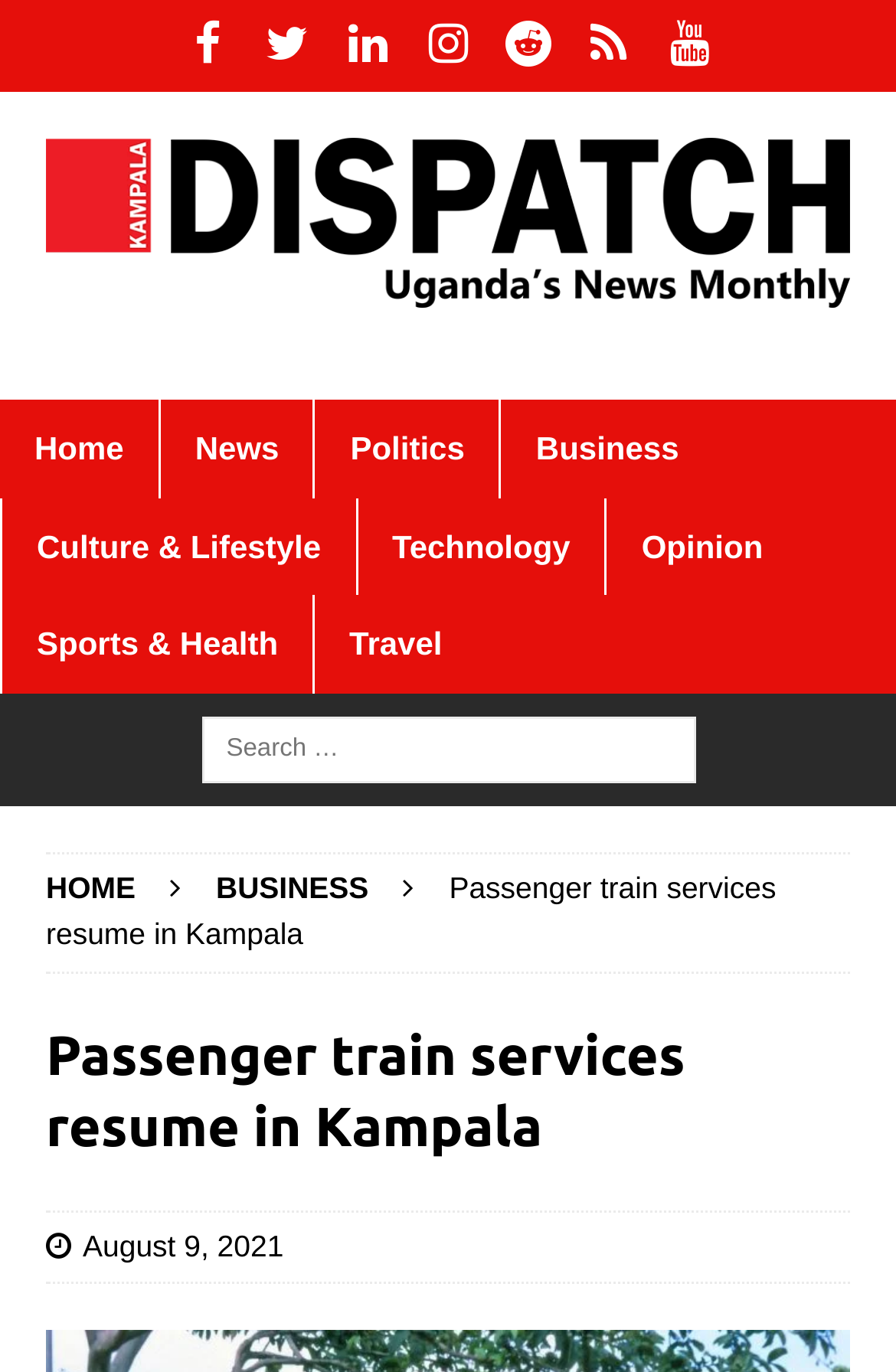Please mark the clickable region by giving the bounding box coordinates needed to complete this instruction: "Read the news".

[0.177, 0.292, 0.35, 0.363]